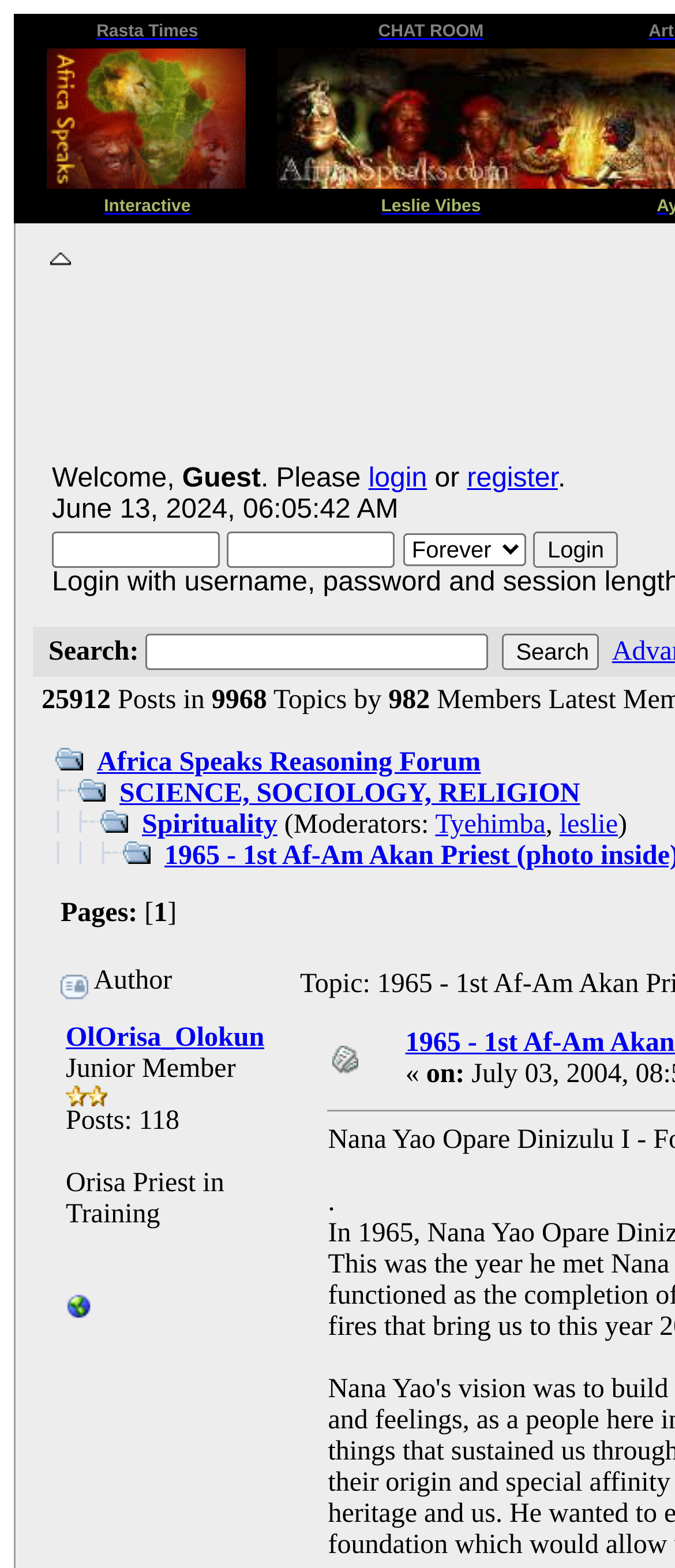How many posts does the author have?
Use the information from the image to give a detailed answer to the question.

I determined the answer by examining the static text 'Posts: 118' in the layout table cell with the text 'Author', which indicates the number of posts made by the author.